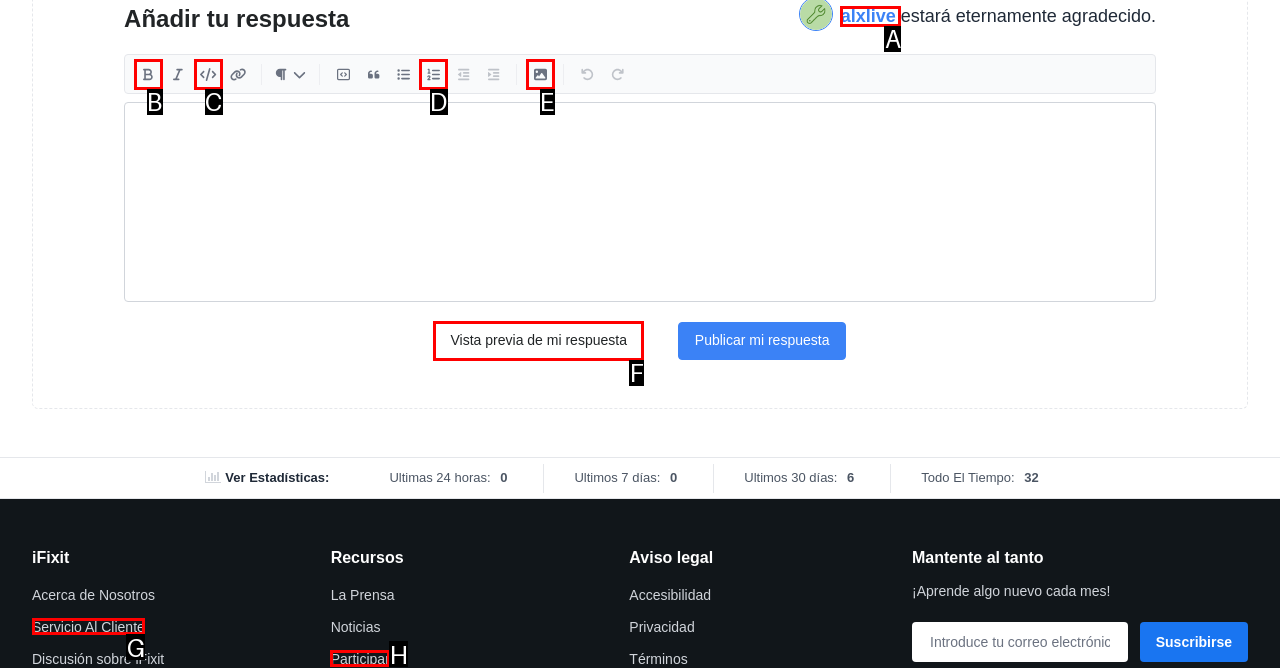Determine which HTML element I should select to execute the task: Preview my response
Reply with the corresponding option's letter from the given choices directly.

F